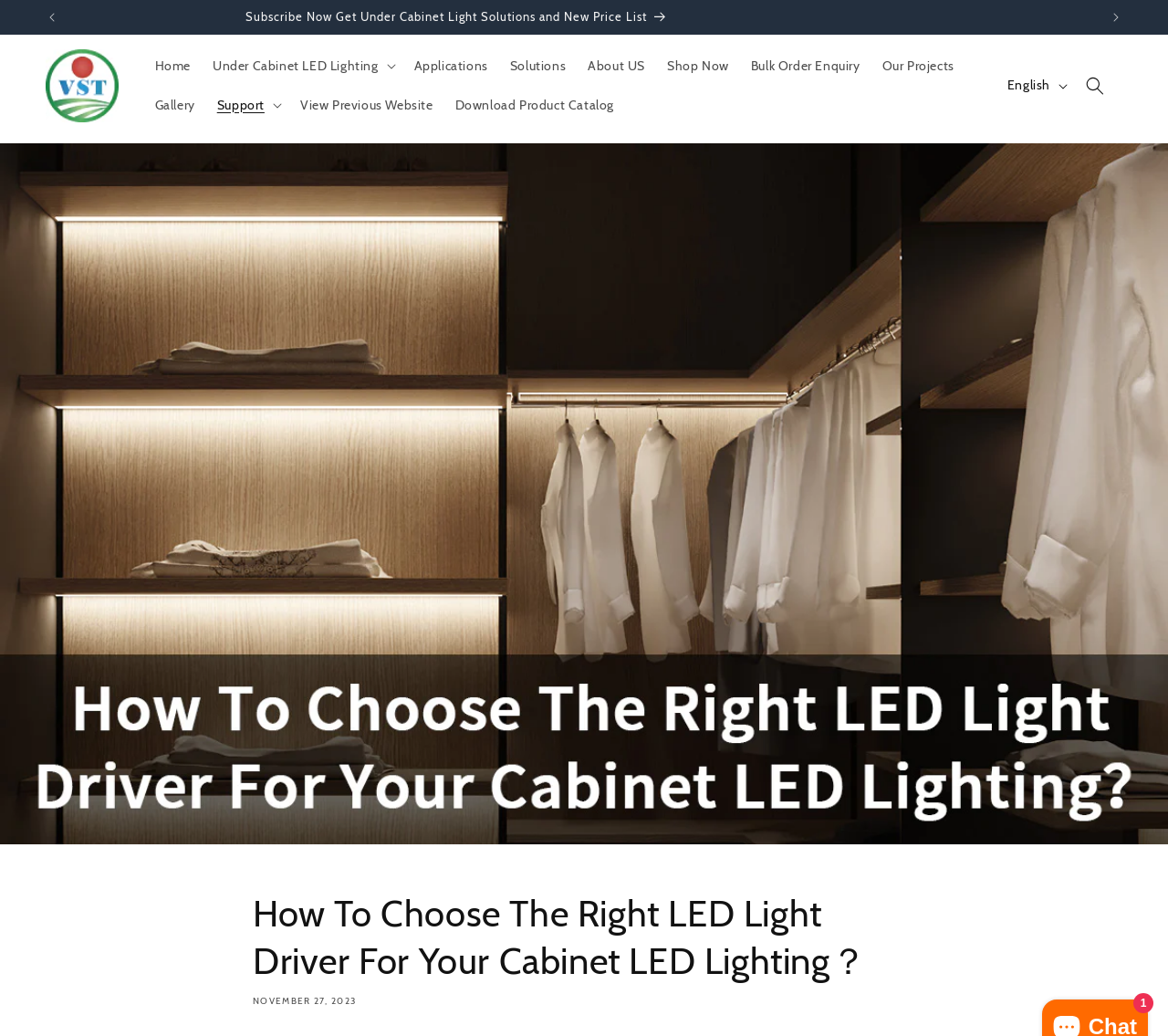Refer to the image and provide an in-depth answer to the question: 
What is the date of the article?

I found the answer by looking at the time element below the heading of the main article. The text 'NOVEMBER 27, 2023' clearly indicates the date of the article.